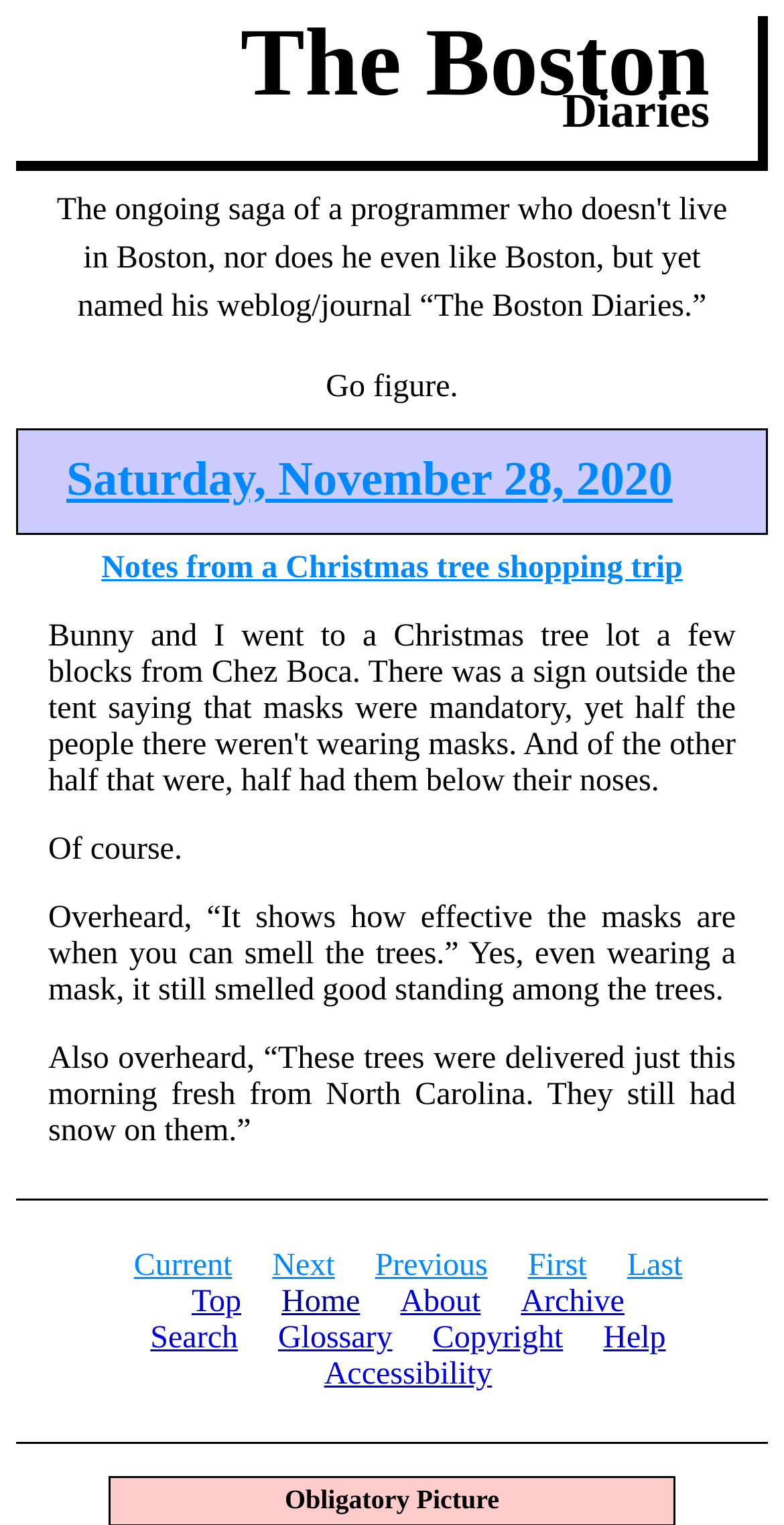Answer the question using only a single word or phrase: 
What is the sentiment of the journal entry?

Positive